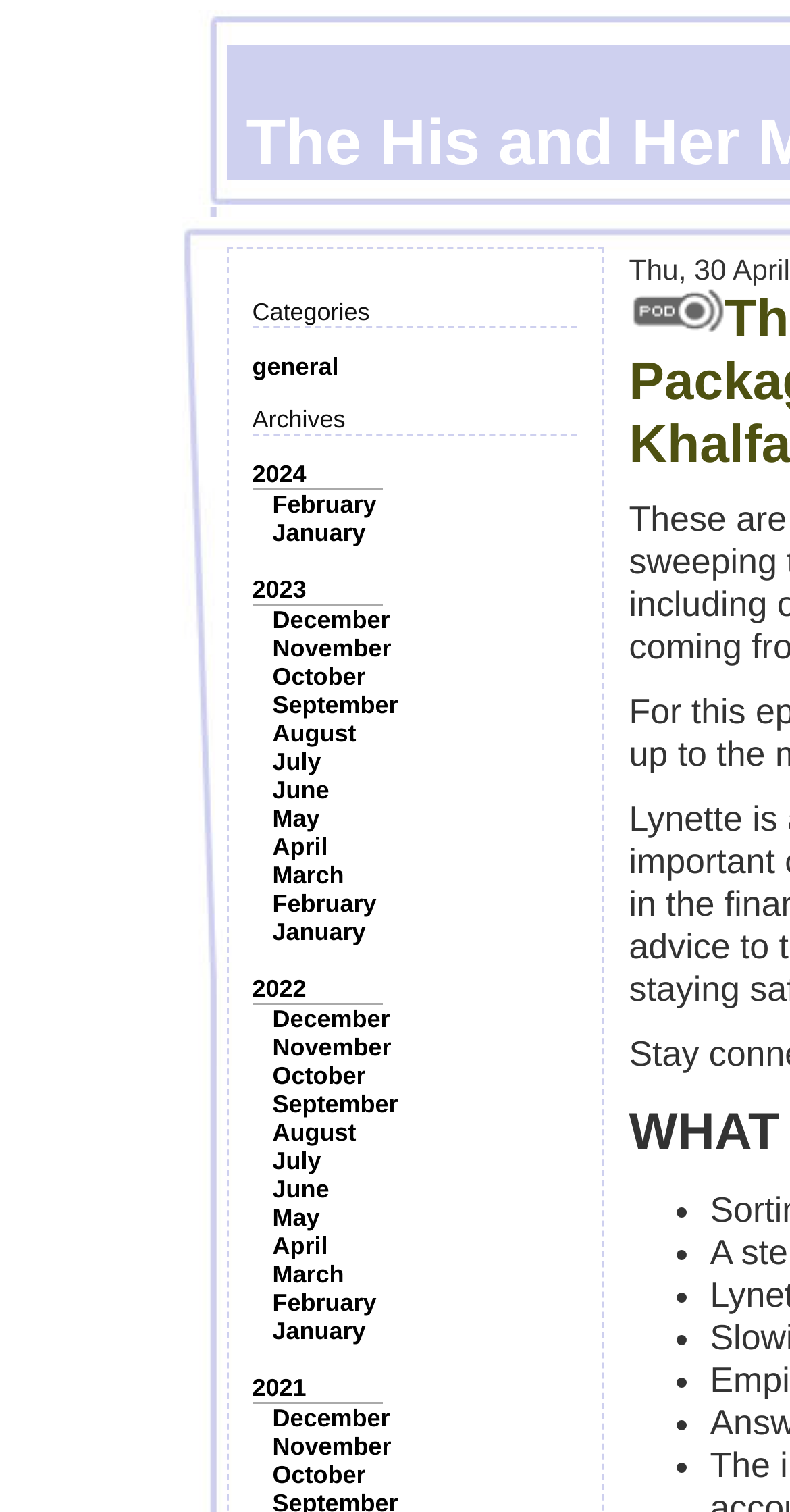What is the purpose of the bullet points at the bottom of the page?
From the image, respond with a single word or phrase.

Unknown